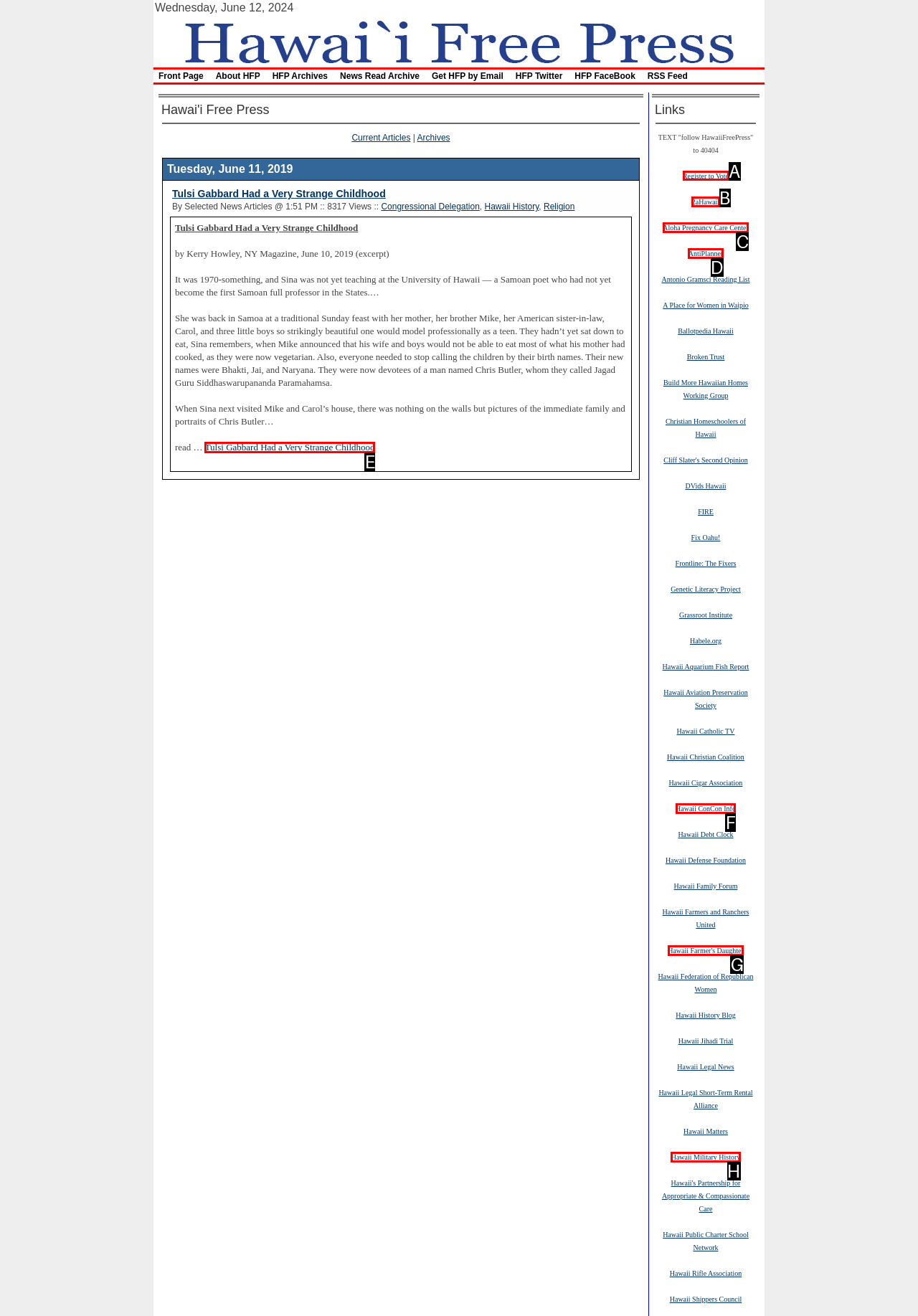Select the HTML element that should be clicked to accomplish the task: Register to Vote Reply with the corresponding letter of the option.

A